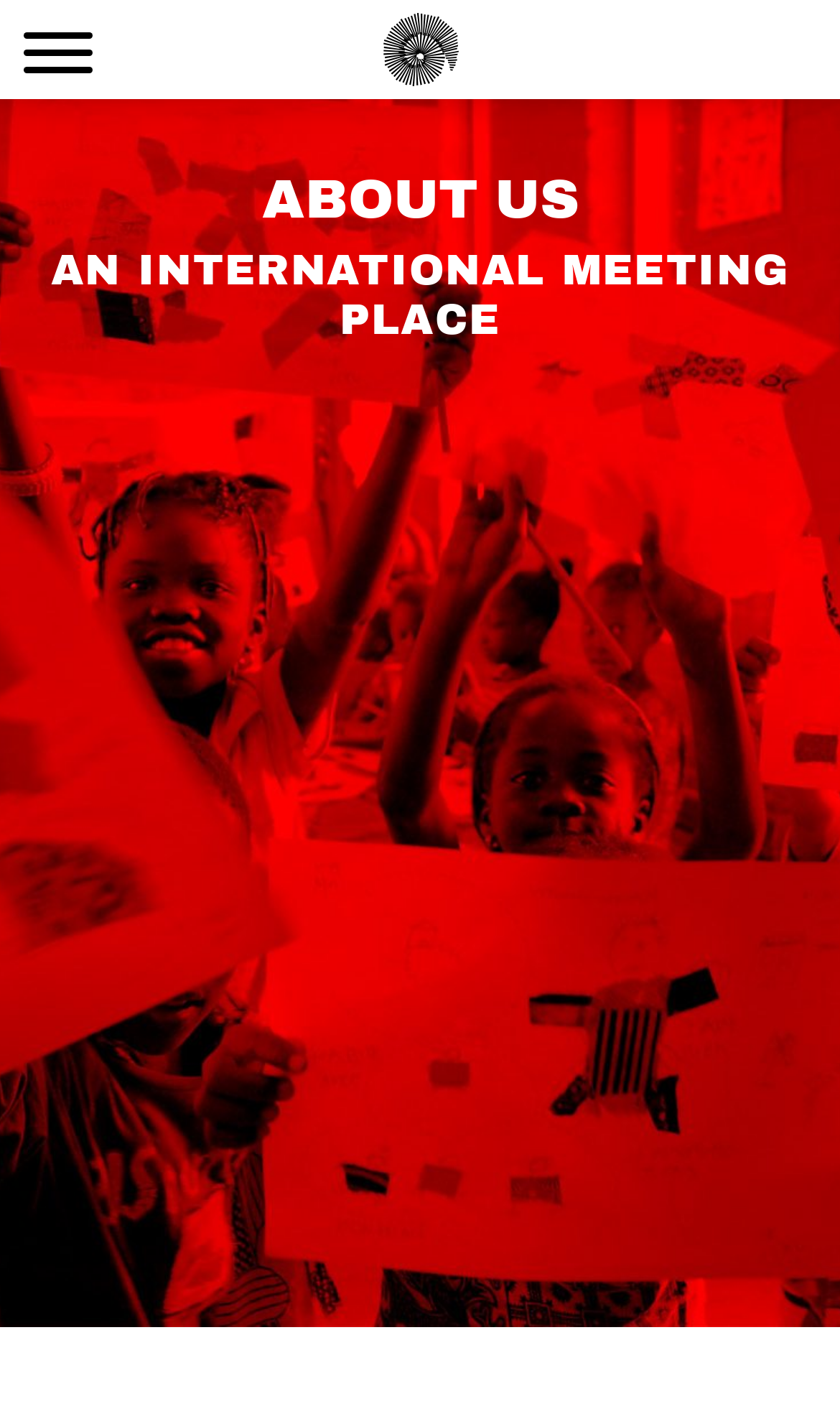What is the position of the menu trigger button?
Use the information from the screenshot to give a comprehensive response to the question.

According to the bounding box coordinates, the menu trigger button has a y1 value of 0.005, which is close to the top of the page, and an x1 value of 0.015, which is close to the left edge of the page, indicating that the button is located at the top left corner of the page.